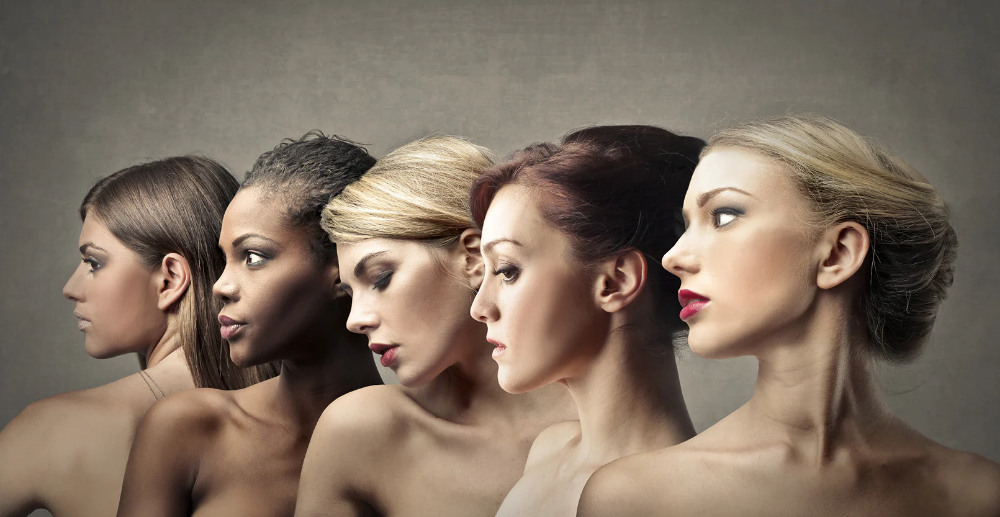Provide an in-depth description of all elements within the image.

This captivating image showcases five diverse women, each portrayed in profile, highlighting their unique beauty and expressions. The women, who represent a spectrum of hair colors and styles, are subtly arranged from left to right, symbolizing inclusivity and the celebration of different identities. Their skin tones vary, emphasizing the beauty of diversity in modern aesthetics. The neutral background complements the subjects, allowing their features to stand out prominently. This visual representation aligns with Alex Cosmetic's philosophy of holistic beauty, where the art of cosmetics meets innovative skincare concepts tailored for every individual. Each woman's poised demeanor radiates confidence, embodying the brand’s commitment to enhancing natural beauty through effective skincare solutions.